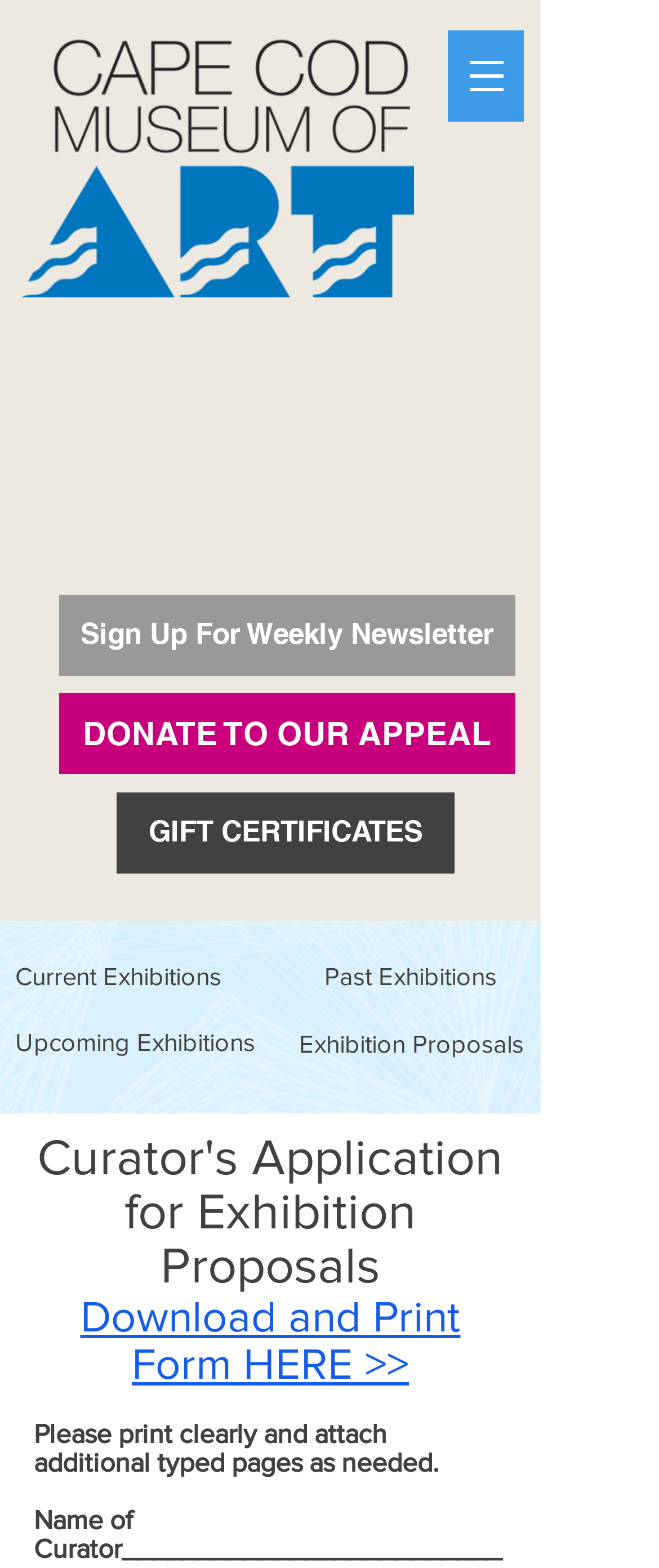How many exhibition types are listed?
Please give a detailed and thorough answer to the question, covering all relevant points.

There are four exhibition types listed on the webpage, which are 'Current Exhibitions', 'Upcoming Exhibitions', 'Past Exhibitions', and 'Exhibition Proposals'.